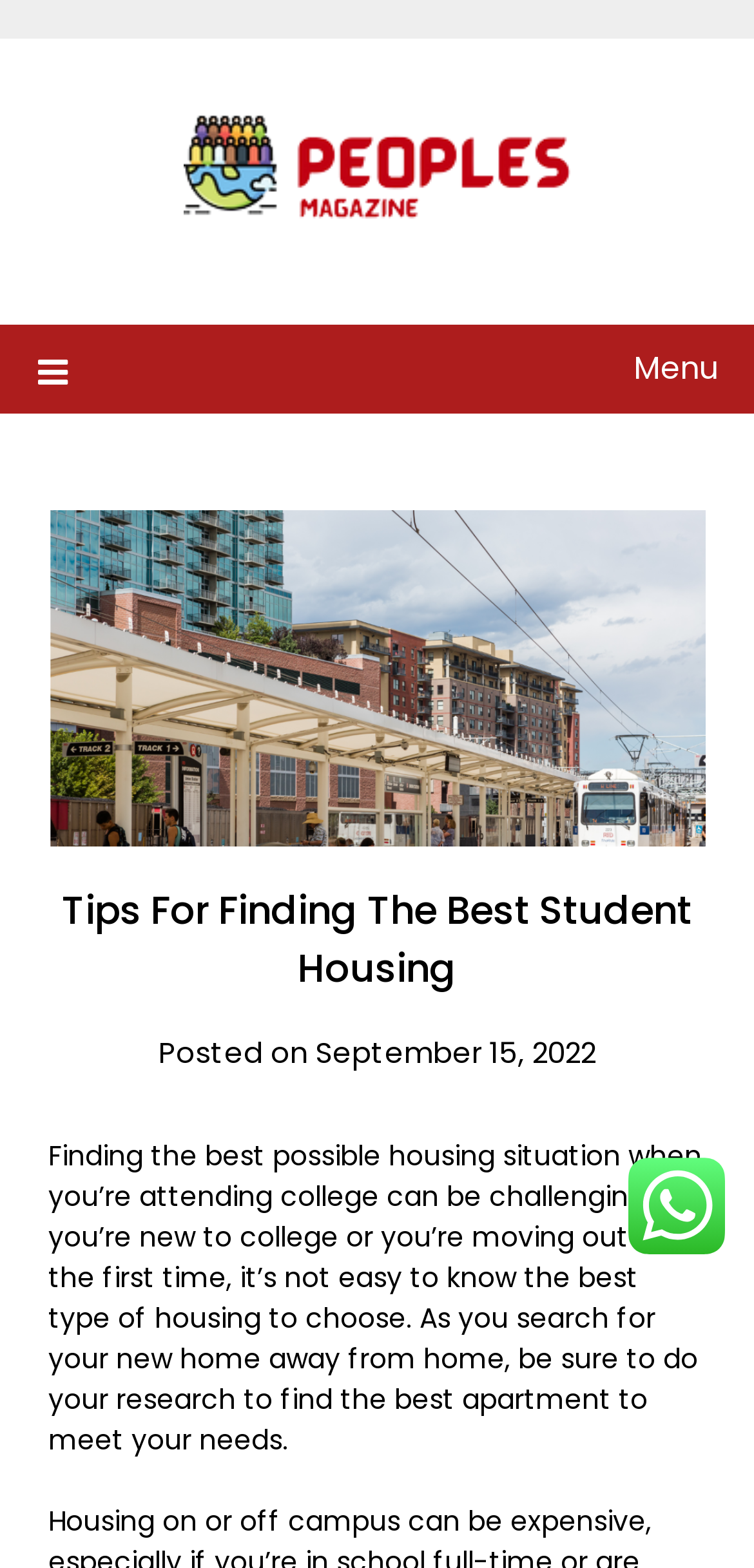Produce an extensive caption that describes everything on the webpage.

The webpage is about student housing, specifically providing tips for finding the best student housing. At the top left of the page, there is a link to "Peoples Magazine" accompanied by an image with the same name. Below this, there is a menu link with an icon, which is not expanded by default. 

To the right of the menu link, there is a large image related to student housing. Above this image, there is a header section with a heading that reads "Tips For Finding The Best Student Housing". Below the heading, there is a static text indicating the post date, "Posted on September 15, 2022". 

Further down, there is a block of text that provides guidance on finding the best possible housing situation when attending college. It advises doing research to find the best apartment that meets one's needs. At the bottom right of the page, there is another image, although its content is not specified.